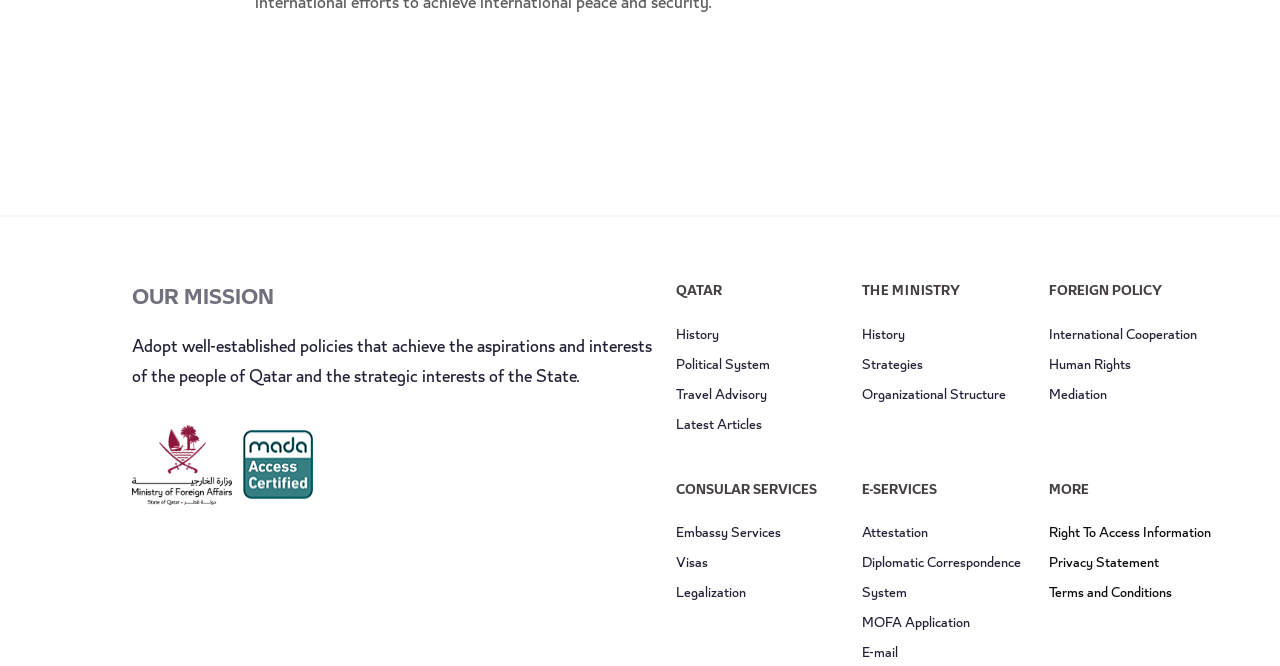Please specify the bounding box coordinates for the clickable region that will help you carry out the instruction: "View Travel Advisory".

[0.528, 0.579, 0.599, 0.609]